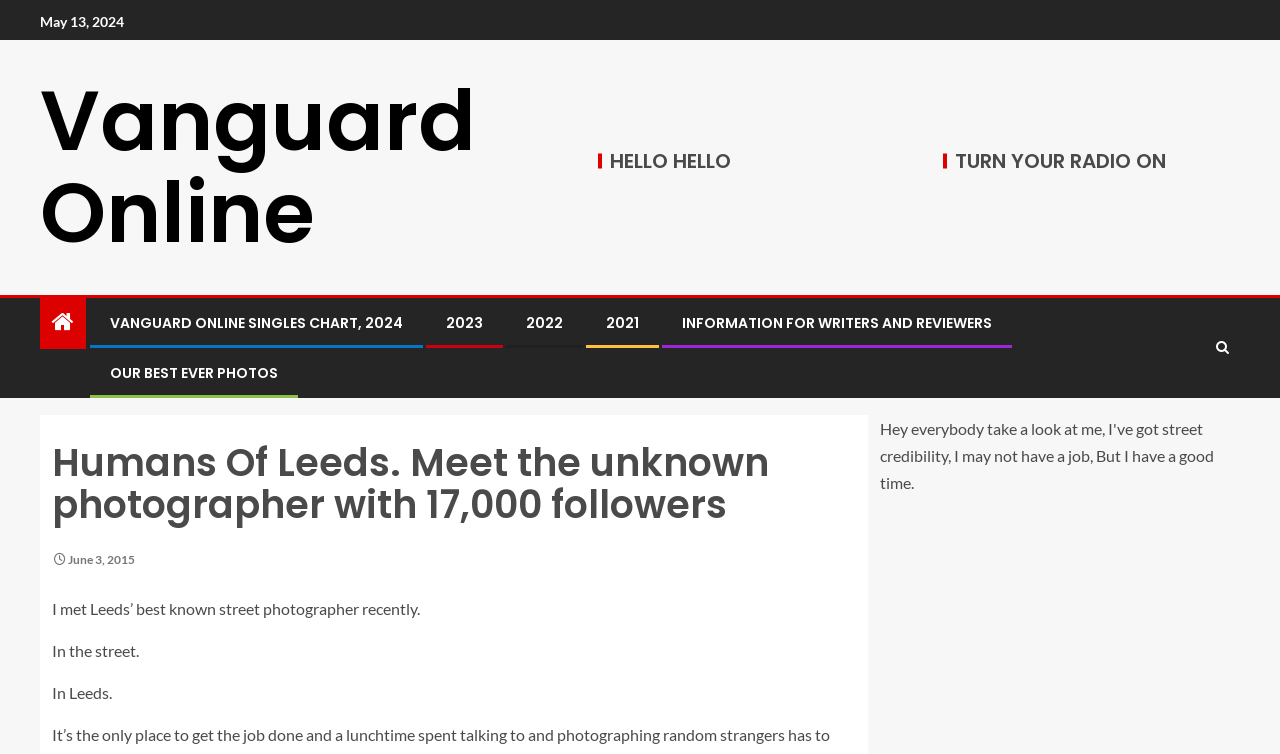Using the details in the image, give a detailed response to the question below:
What is the location where the photographer was met?

I found the location where the photographer was met by reading the static text elements 'I met Leeds’ best known street photographer recently.' and 'In Leeds.' which are located inside the article element.